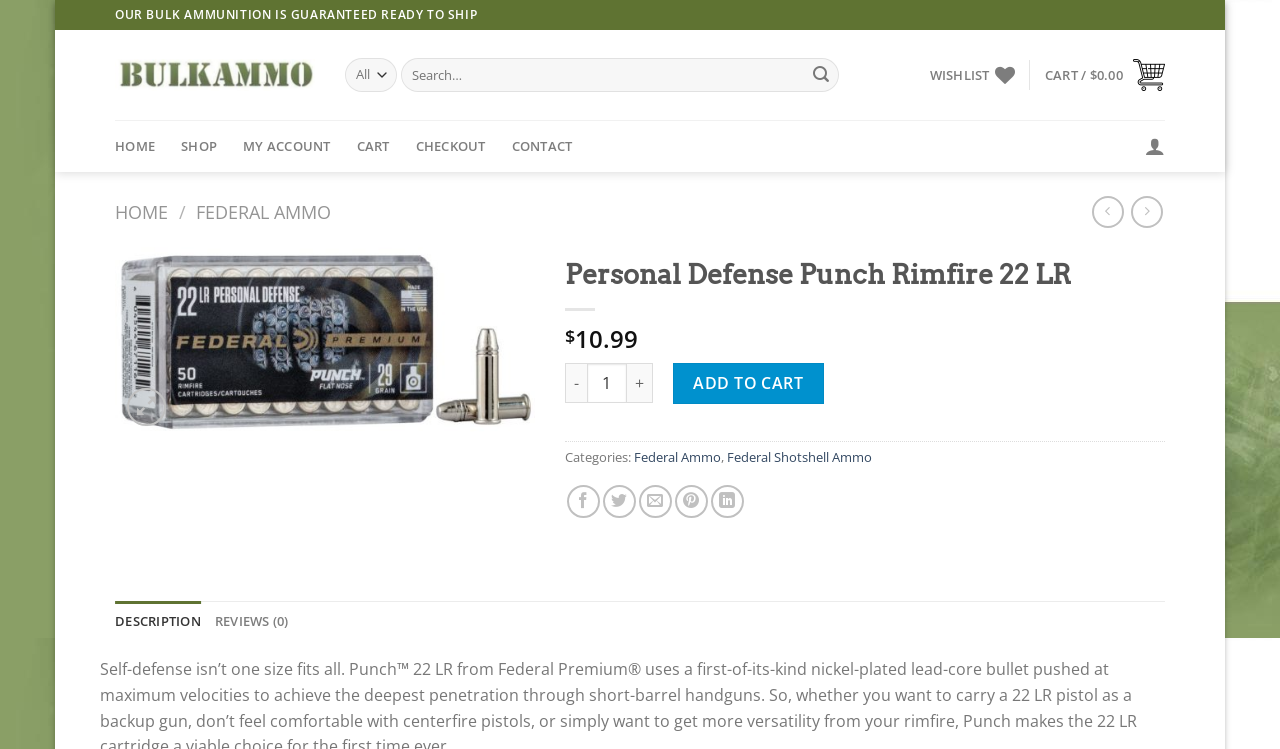Predict the bounding box coordinates of the area that should be clicked to accomplish the following instruction: "Go to home page". The bounding box coordinates should consist of four float numbers between 0 and 1, i.e., [left, top, right, bottom].

[0.09, 0.16, 0.121, 0.23]